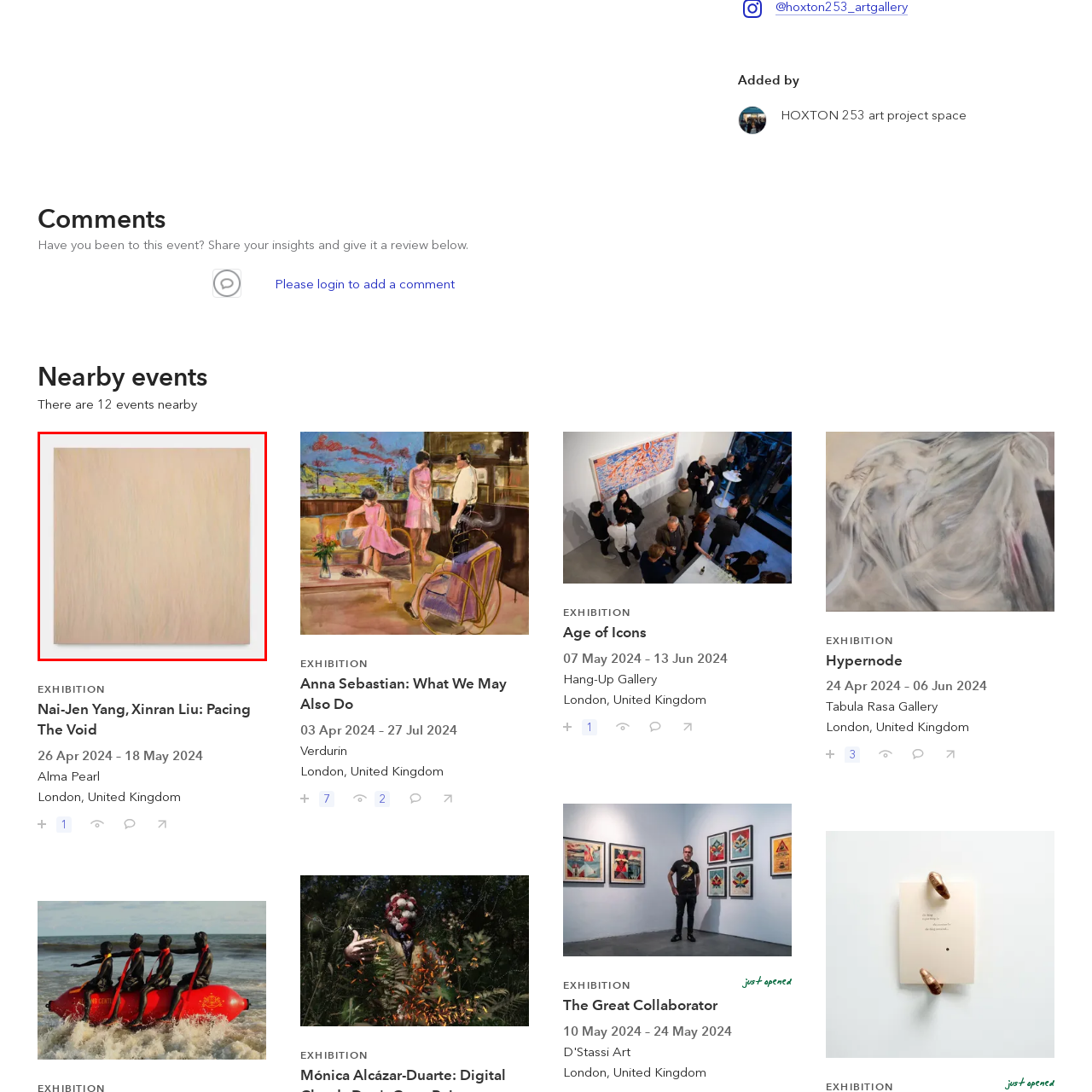Observe the image inside the red bounding box and answer briefly using a single word or phrase: Where is the exhibition scheduled to take place?

Alma Pearl in London, United Kingdom